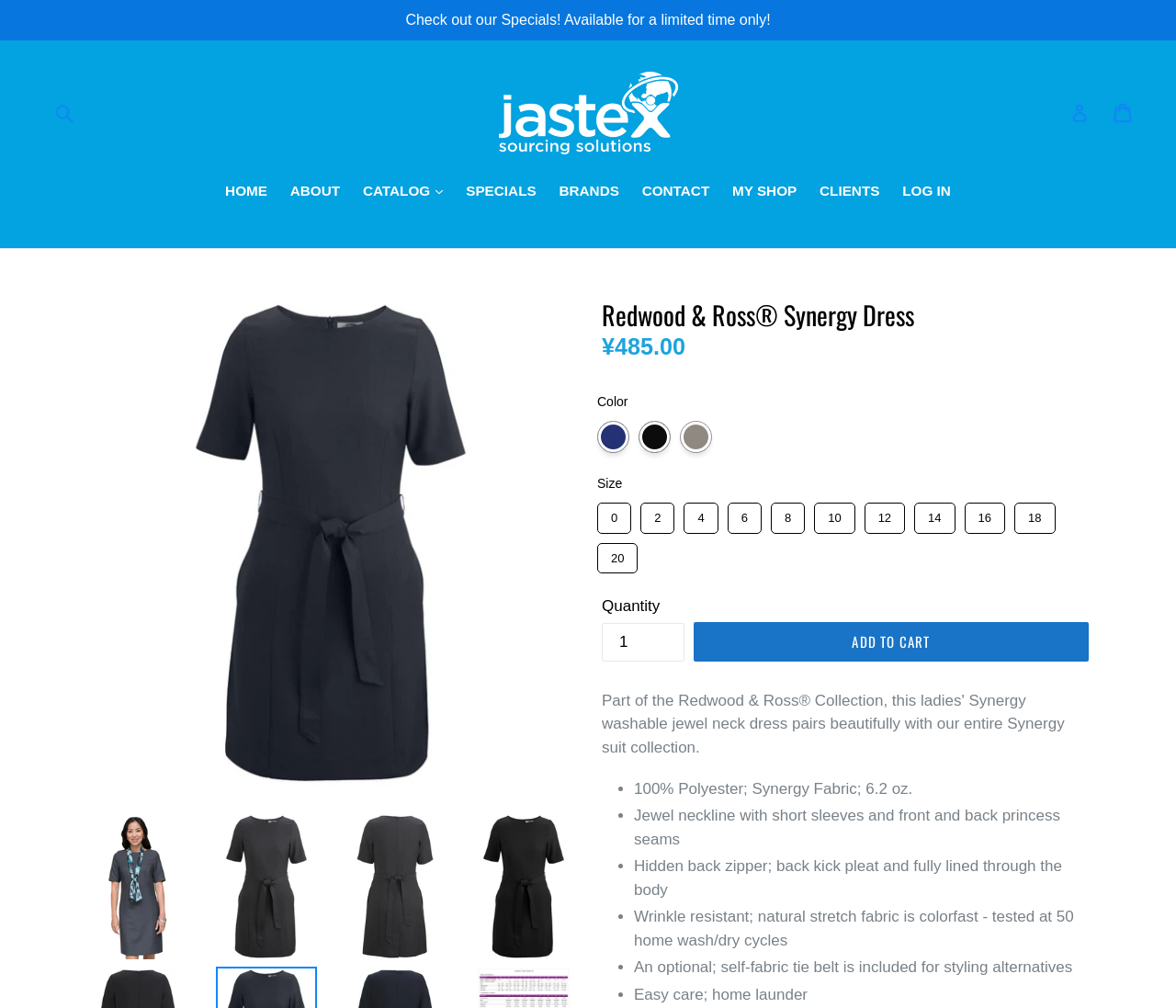Locate the bounding box coordinates for the element described below: "title="Share this page on Facebook"". The coordinates must be four float values between 0 and 1, formatted as [left, top, right, bottom].

None